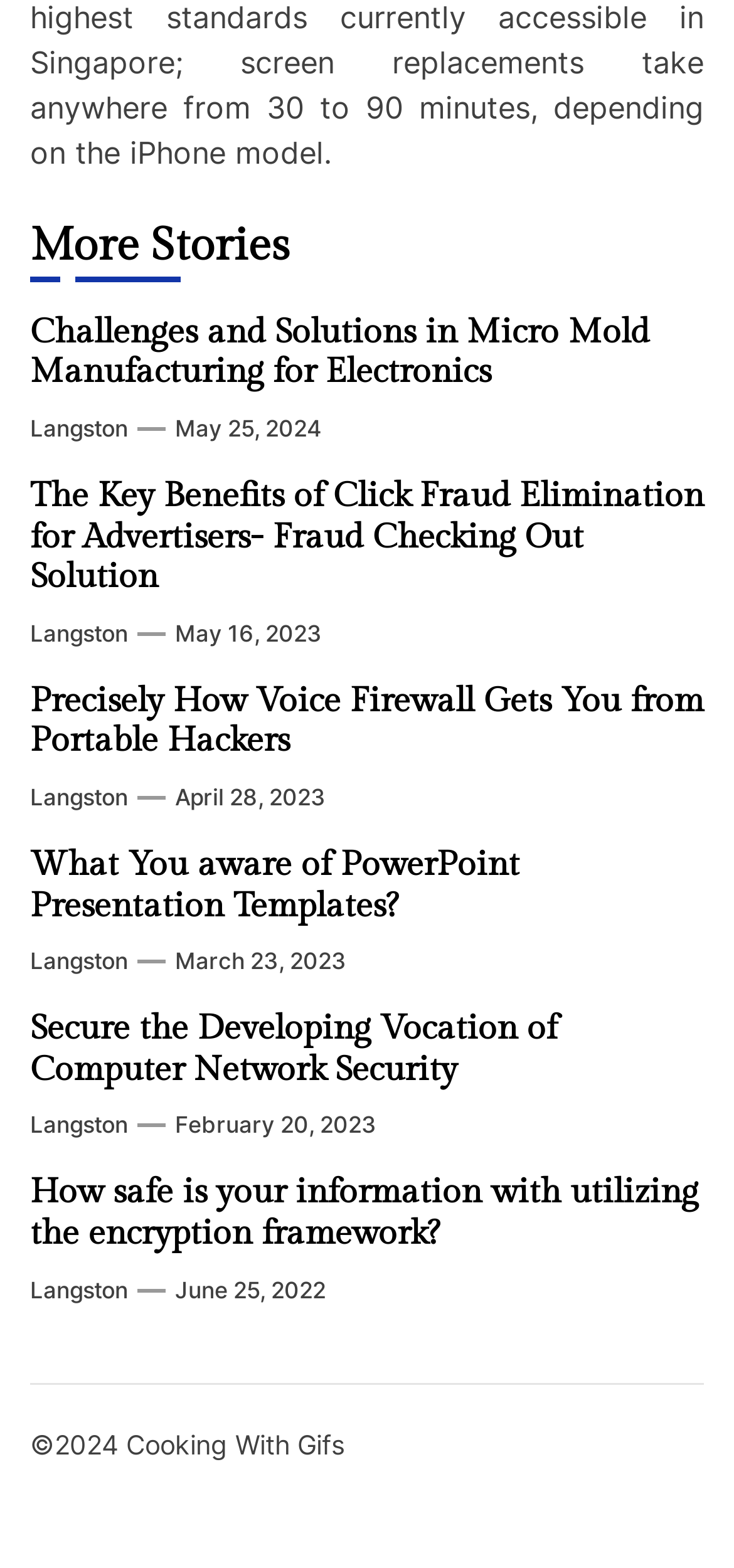Please provide a brief answer to the question using only one word or phrase: 
What is the date of the second article?

May 16, 2023